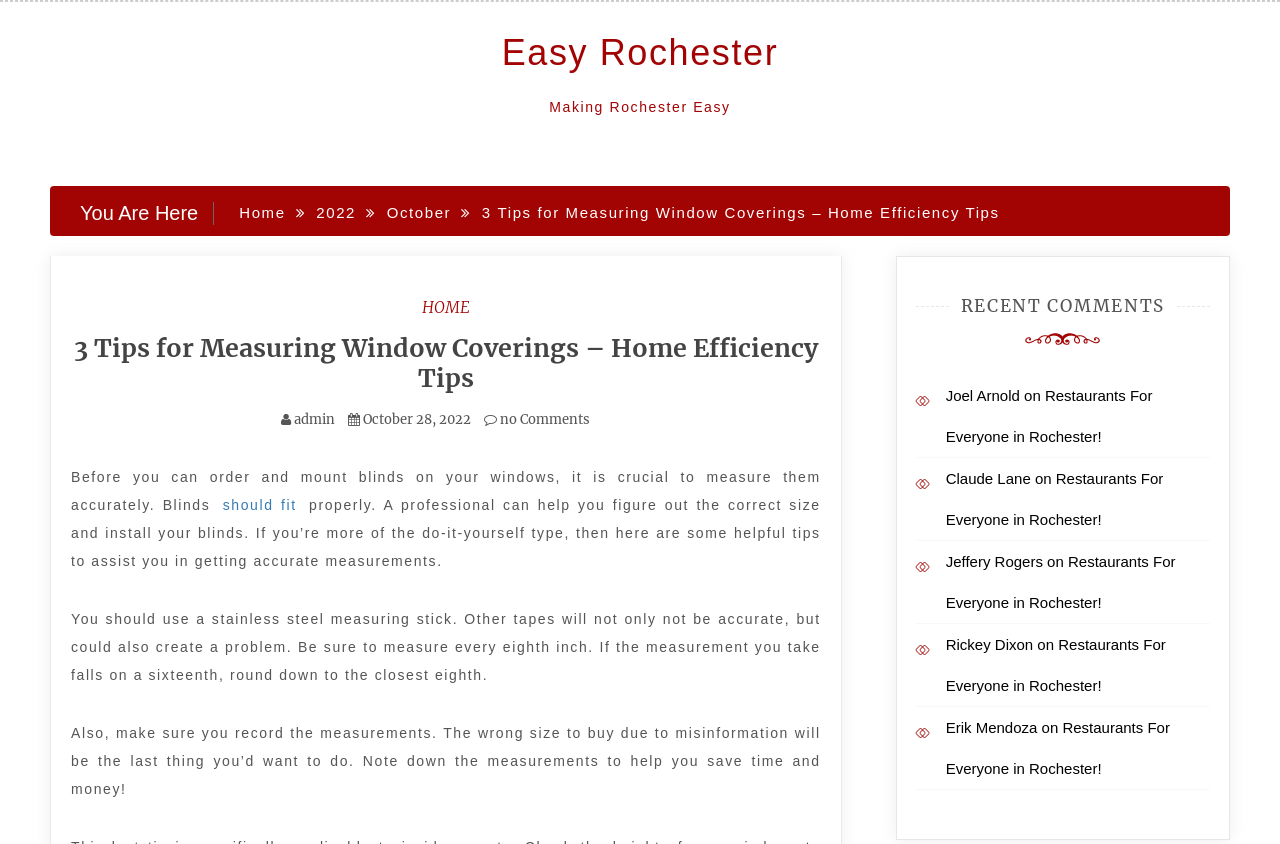Locate the UI element described by Home in the provided webpage screenshot. Return the bounding box coordinates in the format (top-left x, top-left y, bottom-right x, bottom-right y), ensuring all values are between 0 and 1.

[0.187, 0.242, 0.223, 0.262]